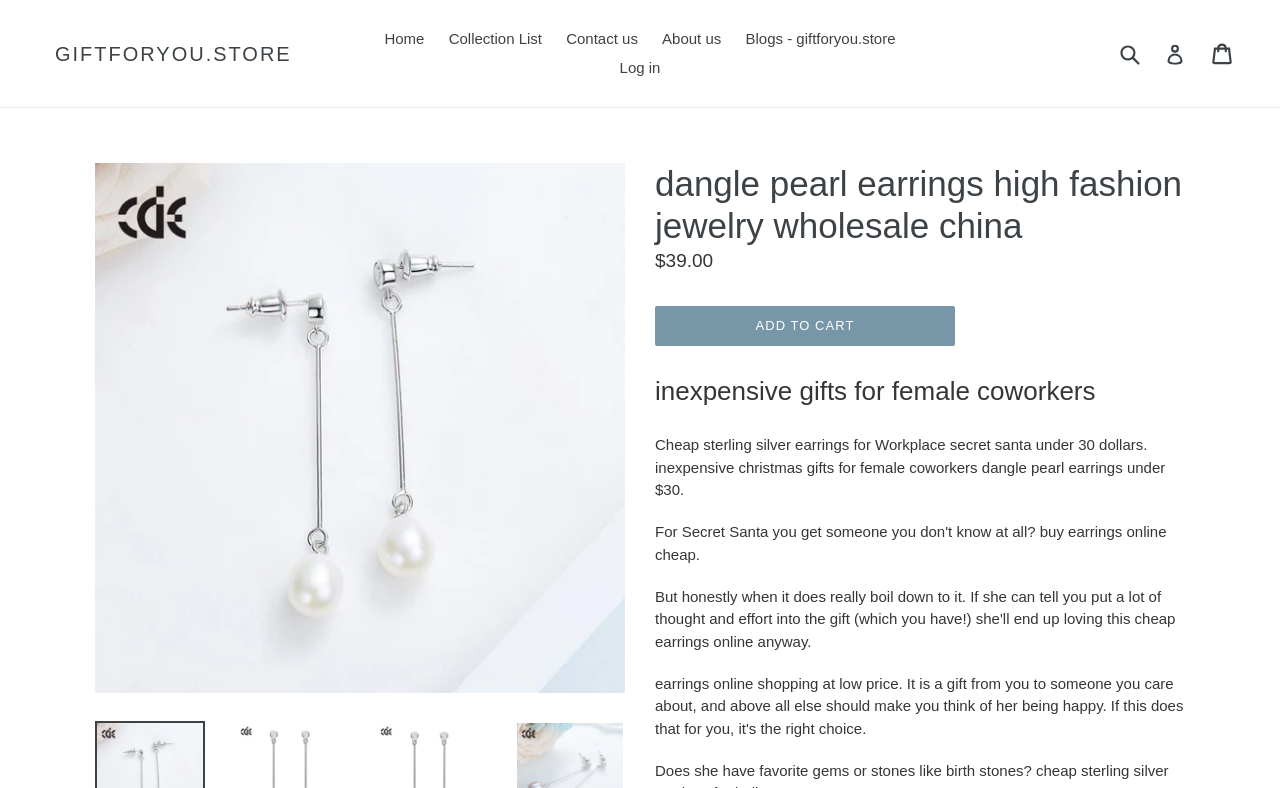Identify the bounding box coordinates necessary to click and complete the given instruction: "View collection list".

[0.343, 0.032, 0.431, 0.068]